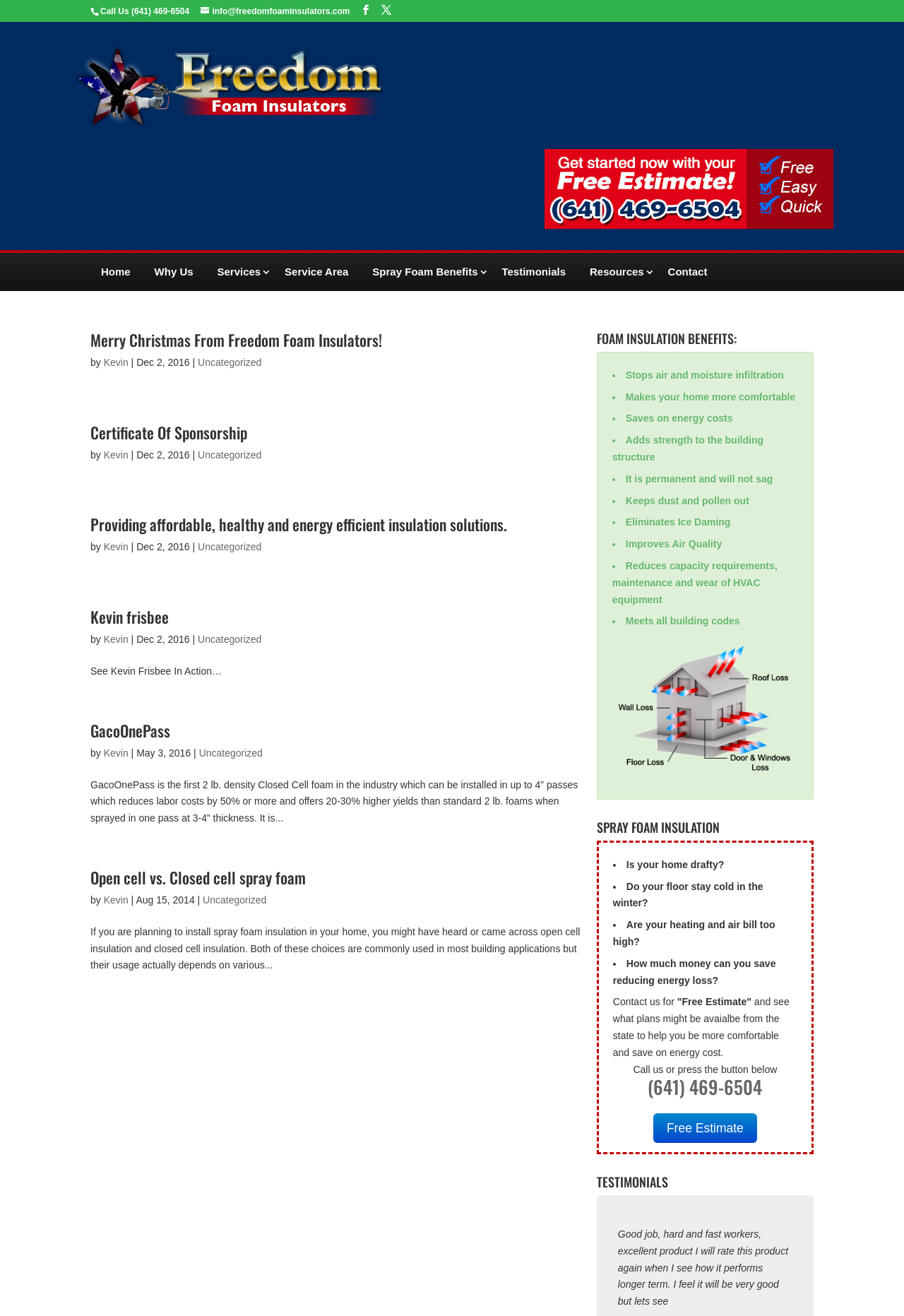Find the bounding box coordinates of the clickable area that will achieve the following instruction: "Call the phone number".

[0.145, 0.005, 0.209, 0.012]